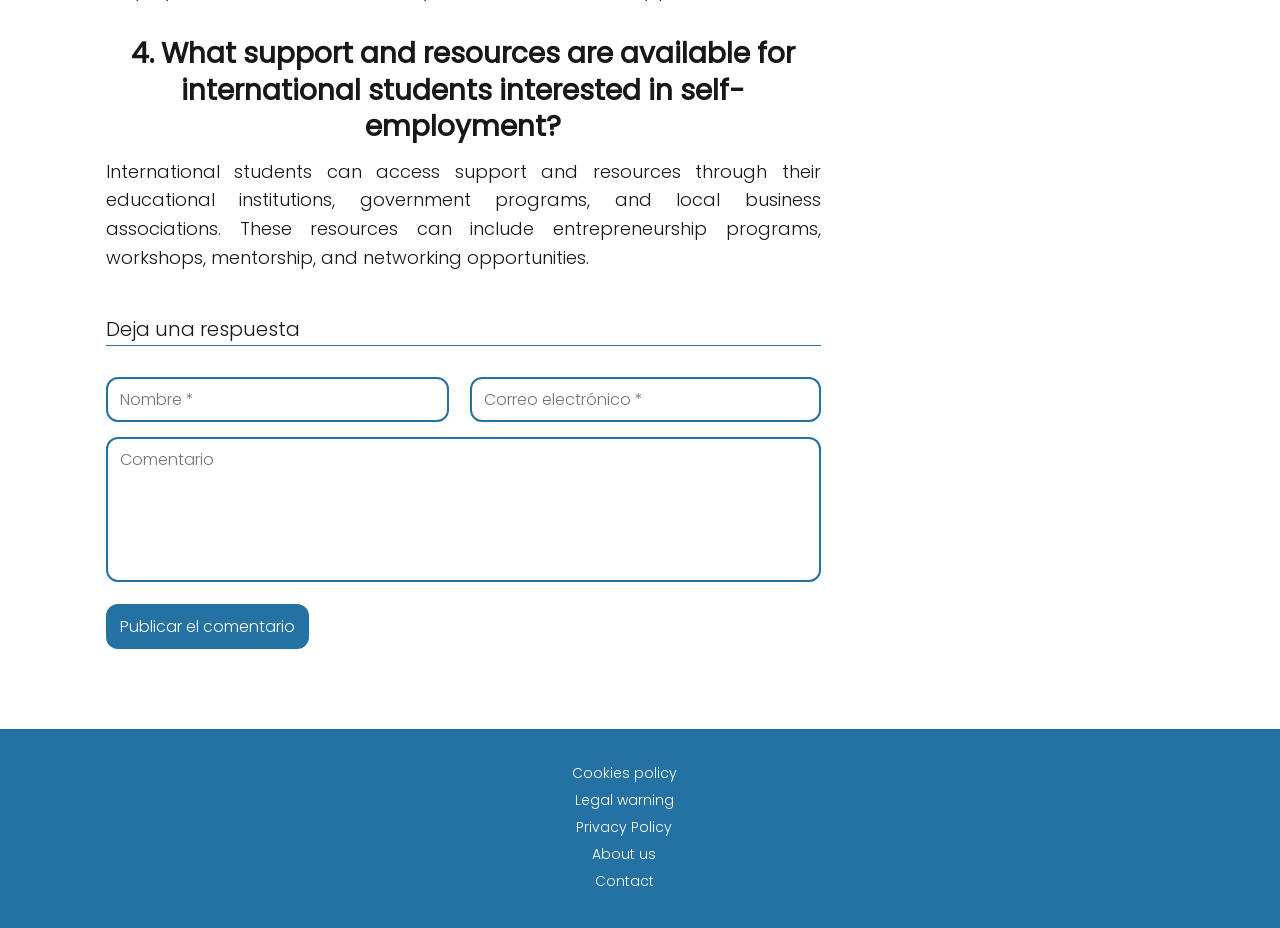Determine the bounding box coordinates for the element that should be clicked to follow this instruction: "View about us". The coordinates should be given as four float numbers between 0 and 1, in the format [left, top, right, bottom].

[0.462, 0.909, 0.512, 0.931]